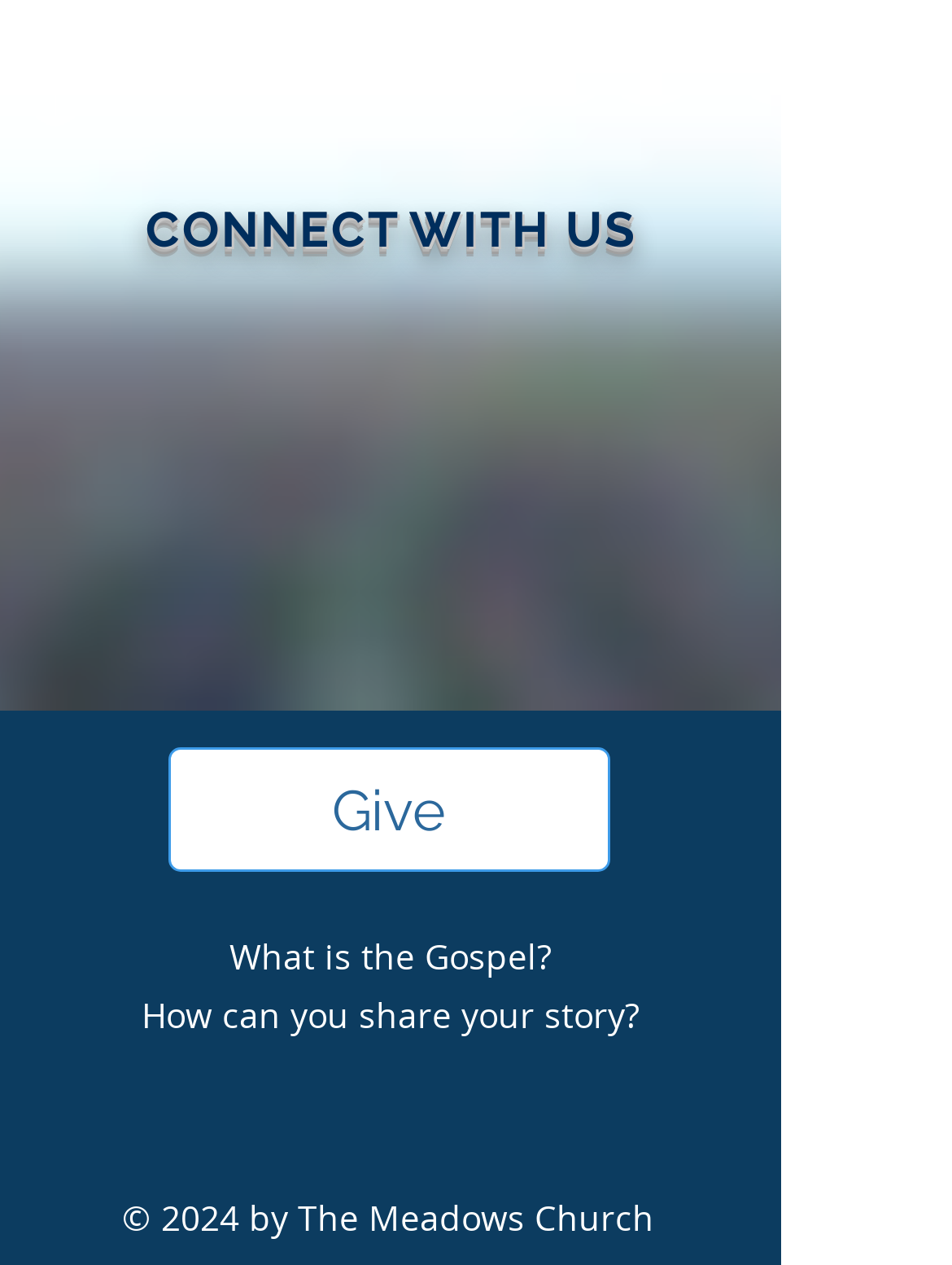Please identify the bounding box coordinates of the region to click in order to complete the given instruction: "Give". The coordinates should be four float numbers between 0 and 1, i.e., [left, top, right, bottom].

[0.177, 0.591, 0.641, 0.69]